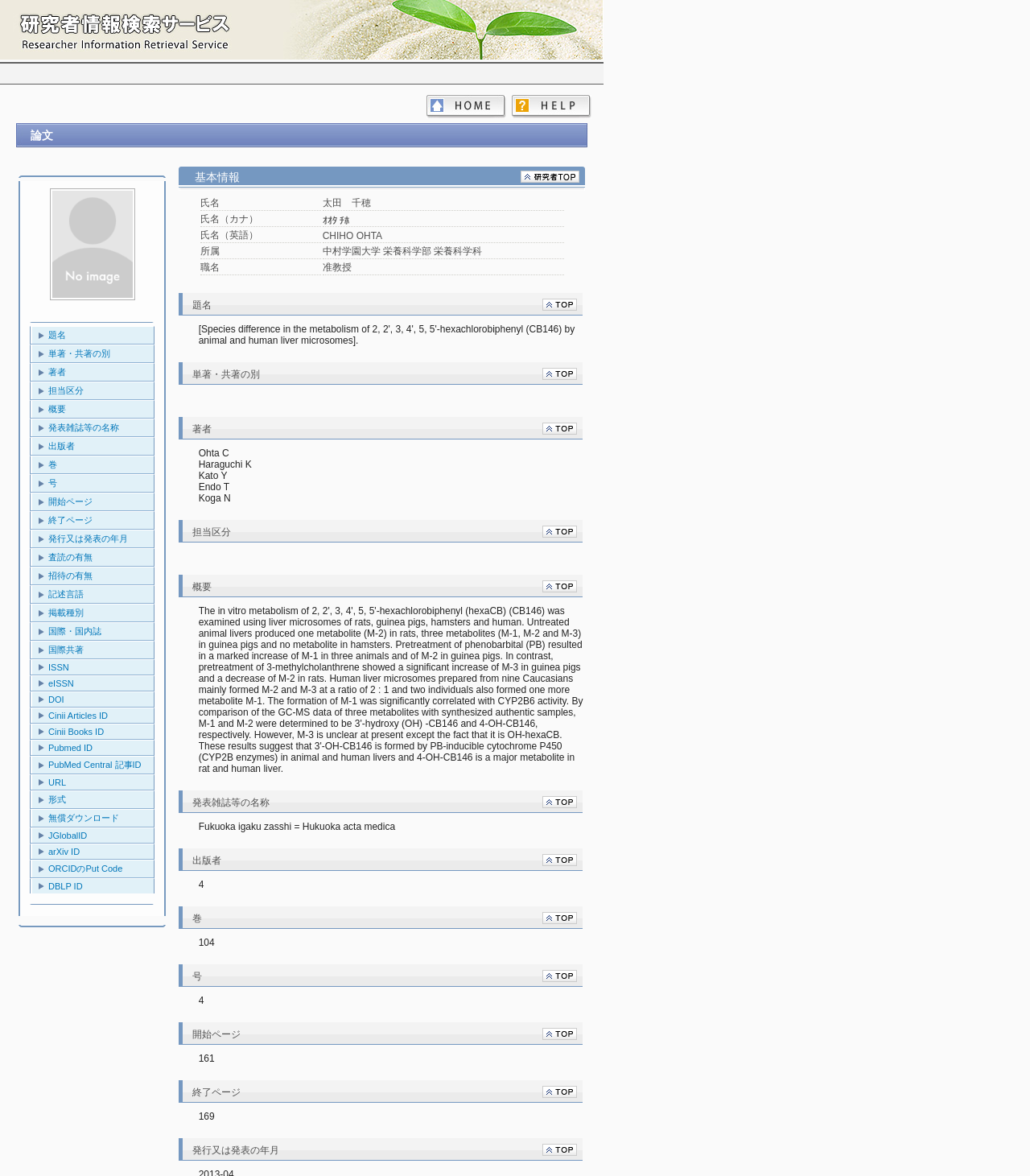Specify the bounding box coordinates of the element's region that should be clicked to achieve the following instruction: "Click the link to view publication details". The bounding box coordinates consist of four float numbers between 0 and 1, in the format [left, top, right, bottom].

[0.031, 0.278, 0.149, 0.292]